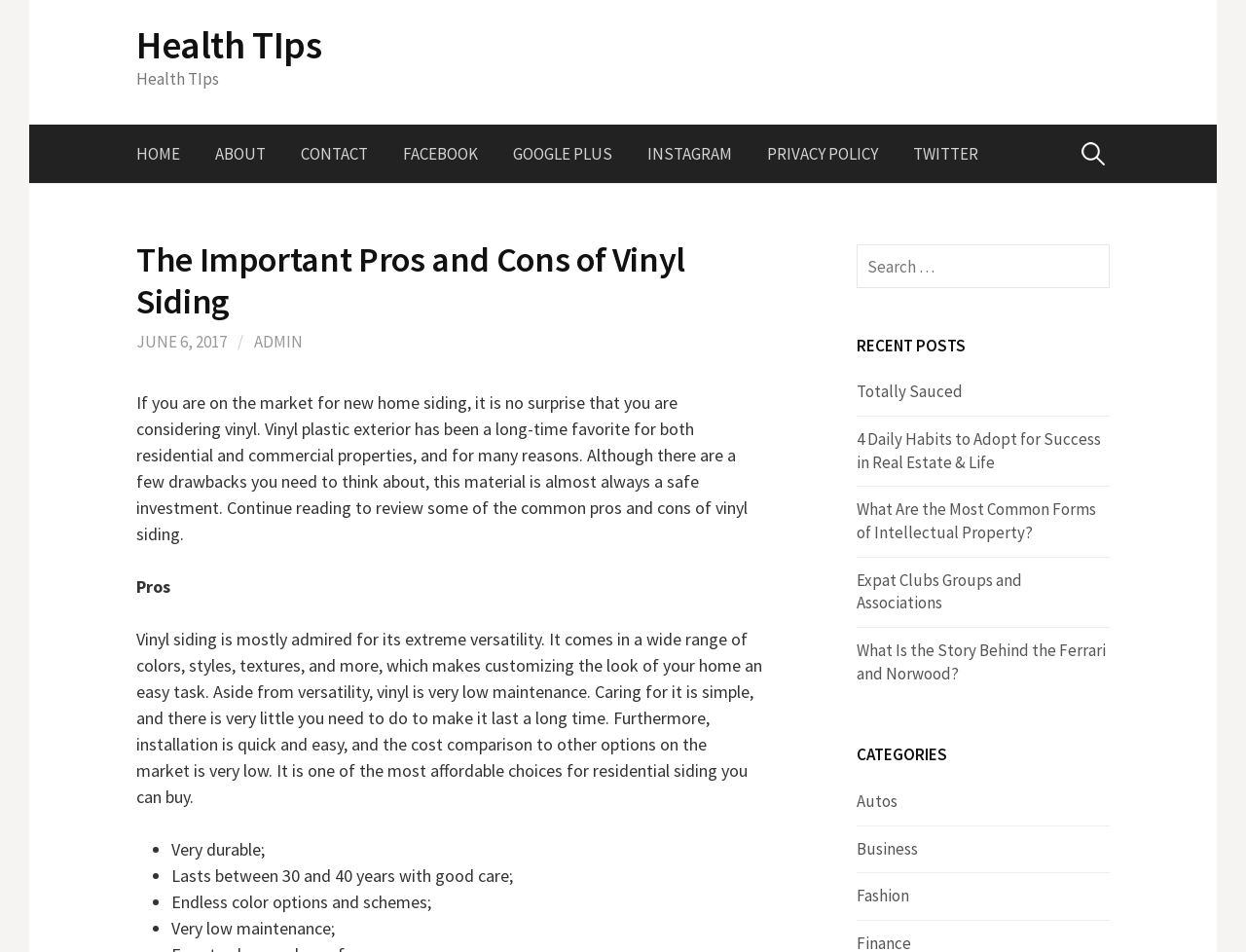What is the benefit of vinyl siding mentioned in the webpage?
Carefully examine the image and provide a detailed answer to the question.

One of the benefits of vinyl siding mentioned in the webpage is that it is very low maintenance. This means that vinyl siding requires minimal upkeep and care, making it a convenient and practical choice for homeowners.